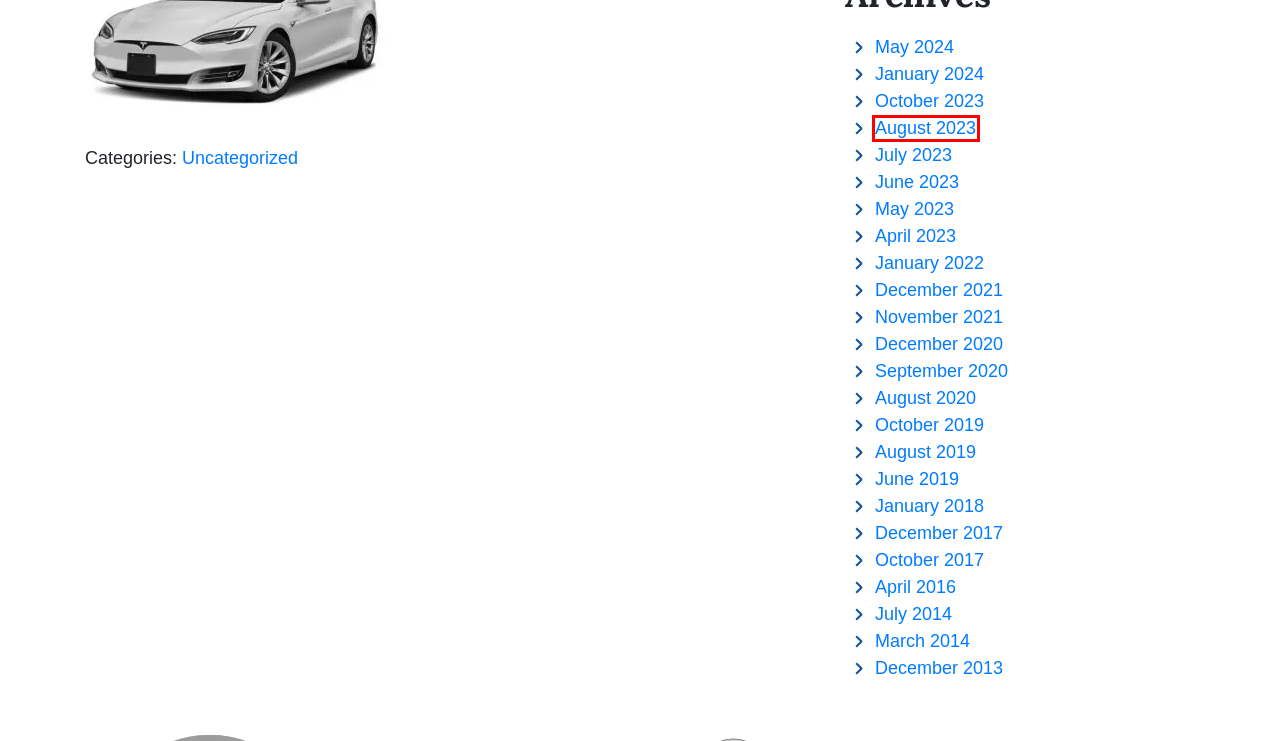You’re provided with a screenshot of a webpage that has a red bounding box around an element. Choose the best matching webpage description for the new page after clicking the element in the red box. The options are:
A. 2019  August | Chandler McNulty LLP
B. 2022  January | Chandler McNulty LLP
C. 2017  October | Chandler McNulty LLP
D. 2021  November | Chandler McNulty LLP
E. 2023  April | Chandler McNulty LLP
F. 2023  August | Chandler McNulty LLP
G. 2020  August | Chandler McNulty LLP
H. 2017  December | Chandler McNulty LLP

F